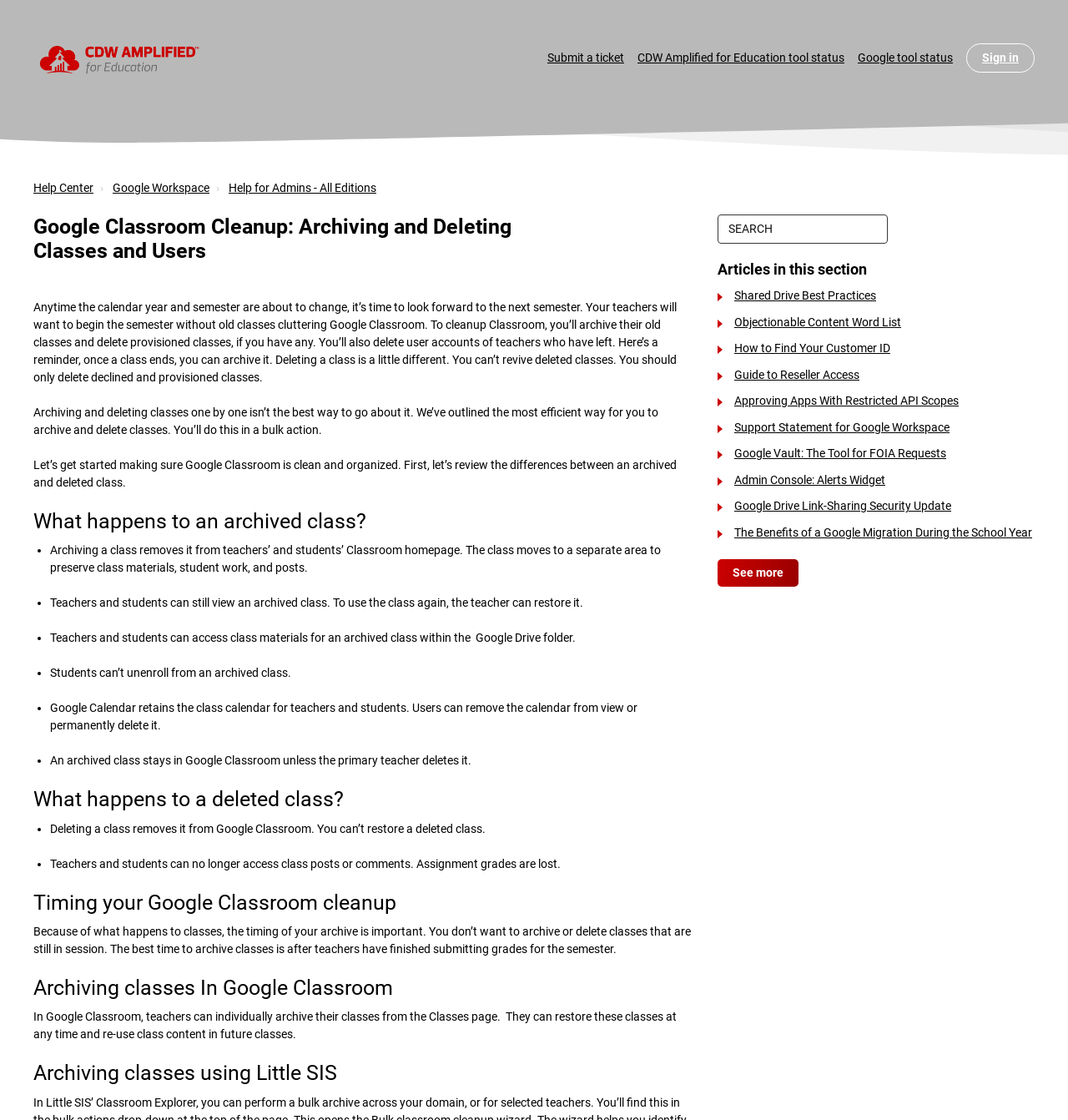Find the bounding box coordinates of the clickable area required to complete the following action: "Read the review of Seasonic S12D 850W Power Supply".

None